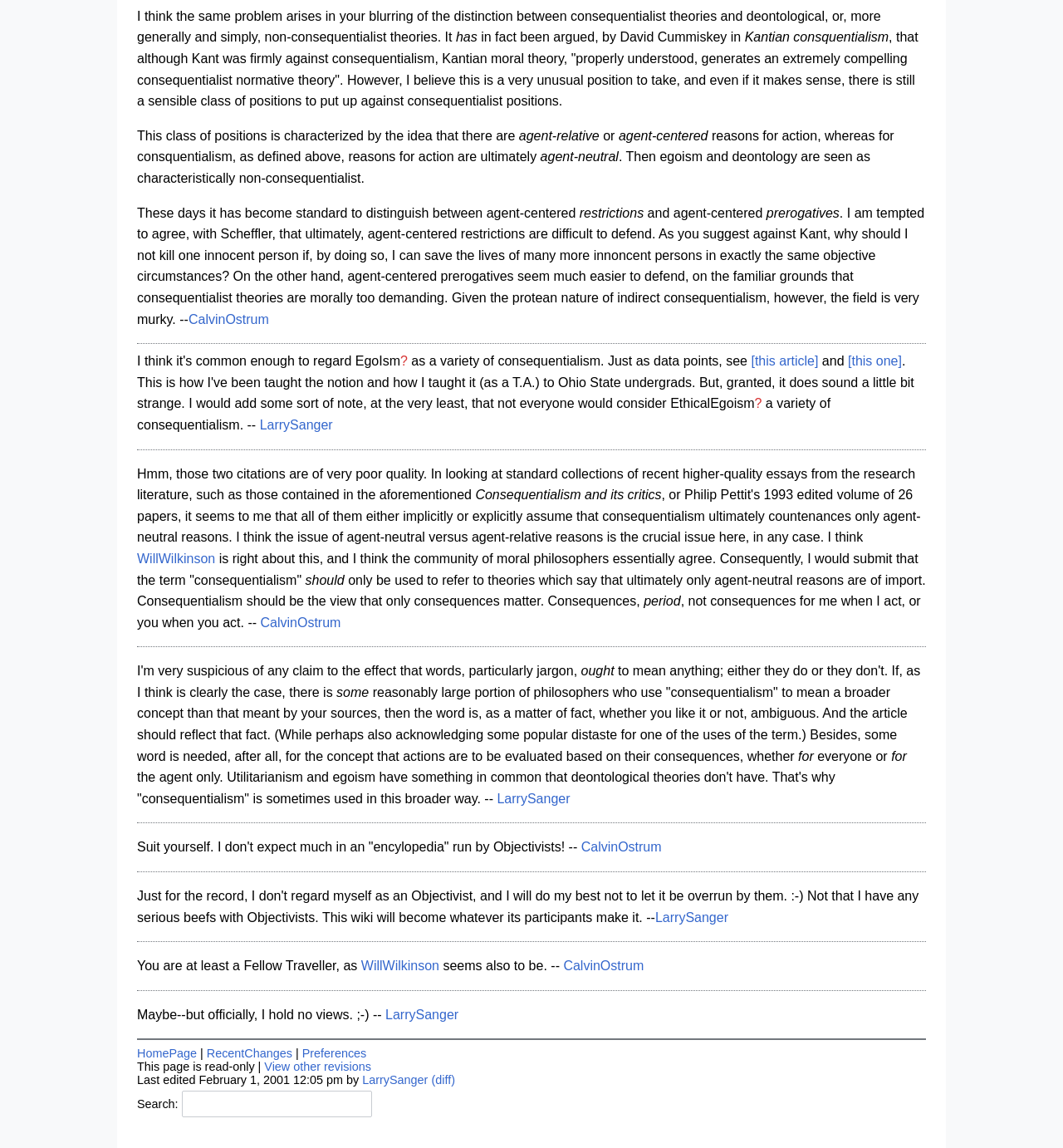Please specify the coordinates of the bounding box for the element that should be clicked to carry out this instruction: "click the link to view other revisions". The coordinates must be four float numbers between 0 and 1, formatted as [left, top, right, bottom].

[0.249, 0.923, 0.349, 0.935]